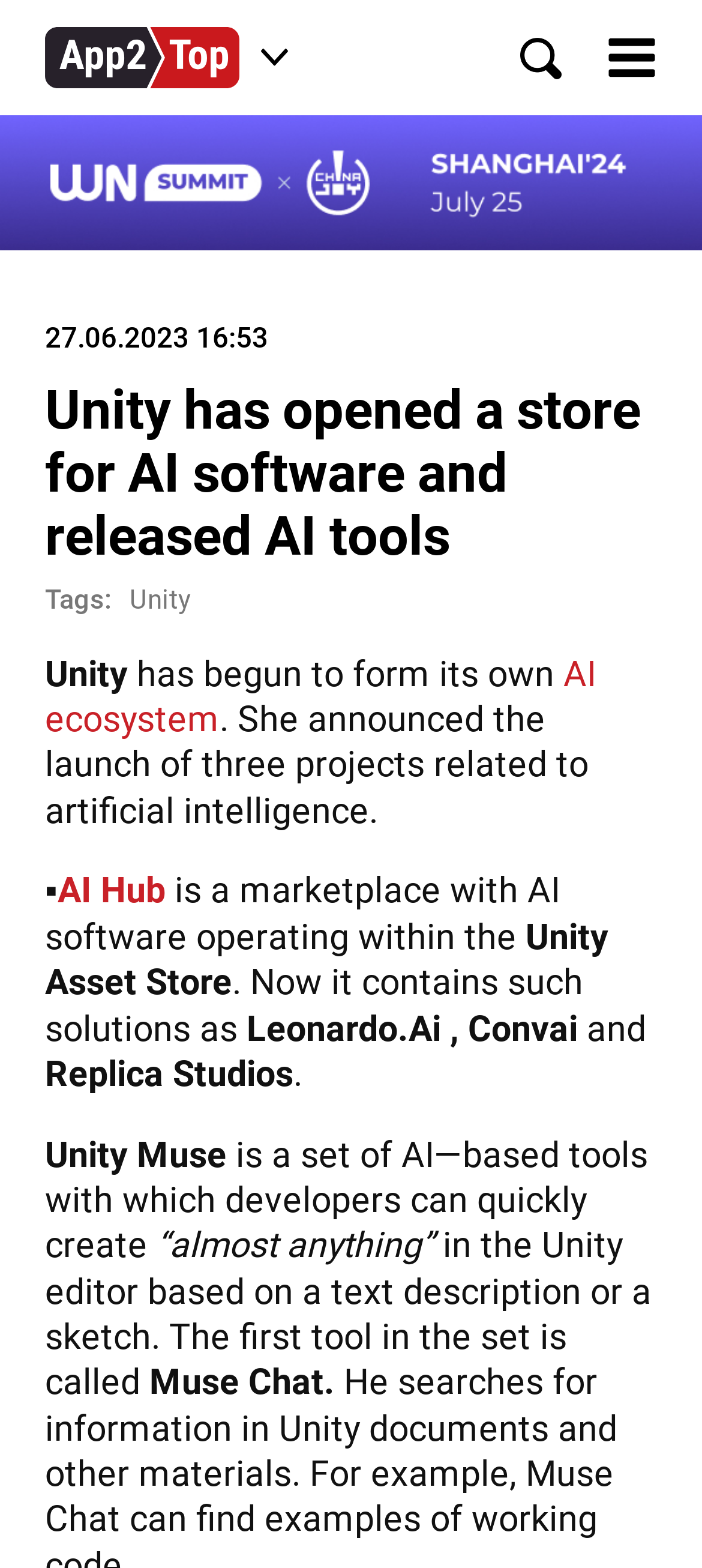Provide the bounding box for the UI element matching this description: "AI ecosystem".

[0.064, 0.416, 0.849, 0.472]